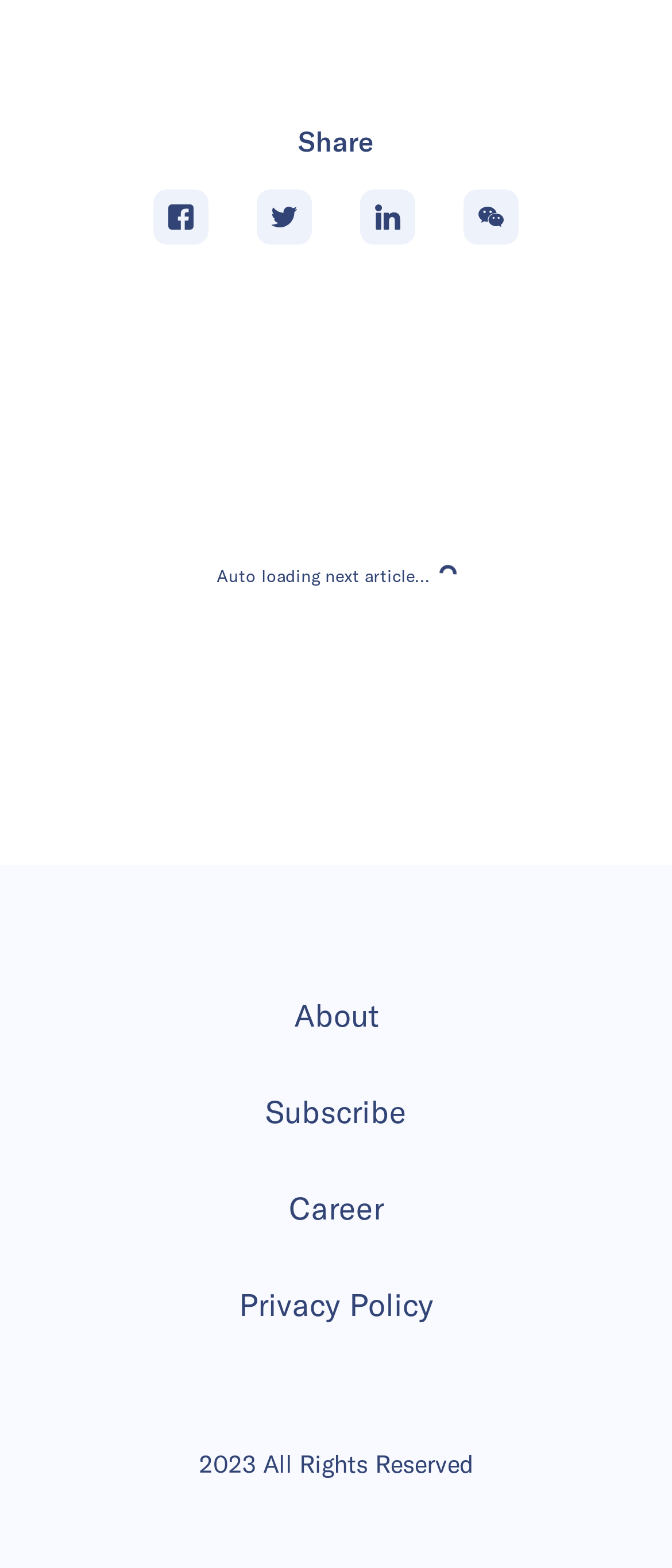Determine the bounding box coordinates for the element that should be clicked to follow this instruction: "Go to About page". The coordinates should be given as four float numbers between 0 and 1, in the format [left, top, right, bottom].

[0.041, 0.63, 0.959, 0.666]